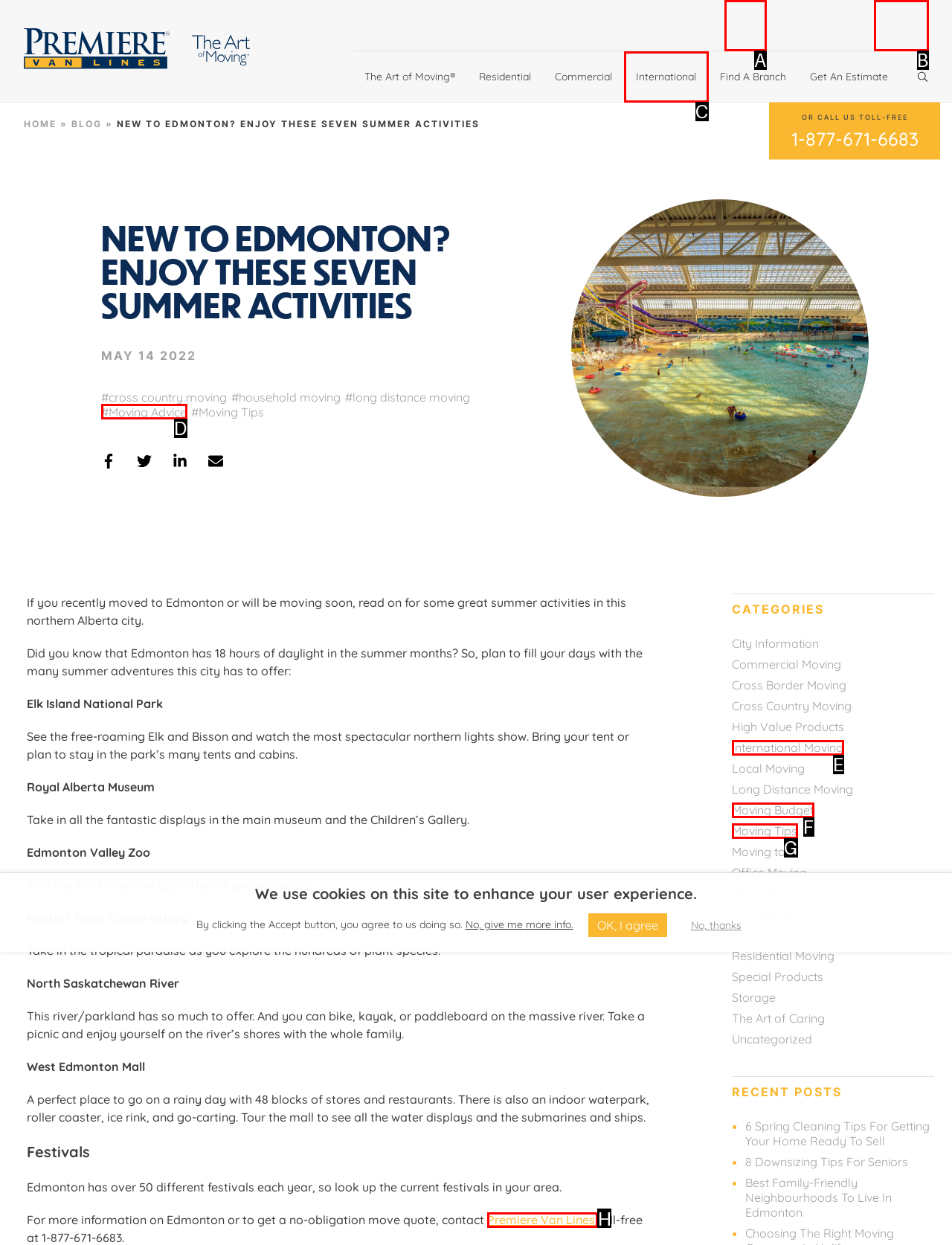Please identify the correct UI element to click for the task: Contact Premiere Van Lines Respond with the letter of the appropriate option.

H